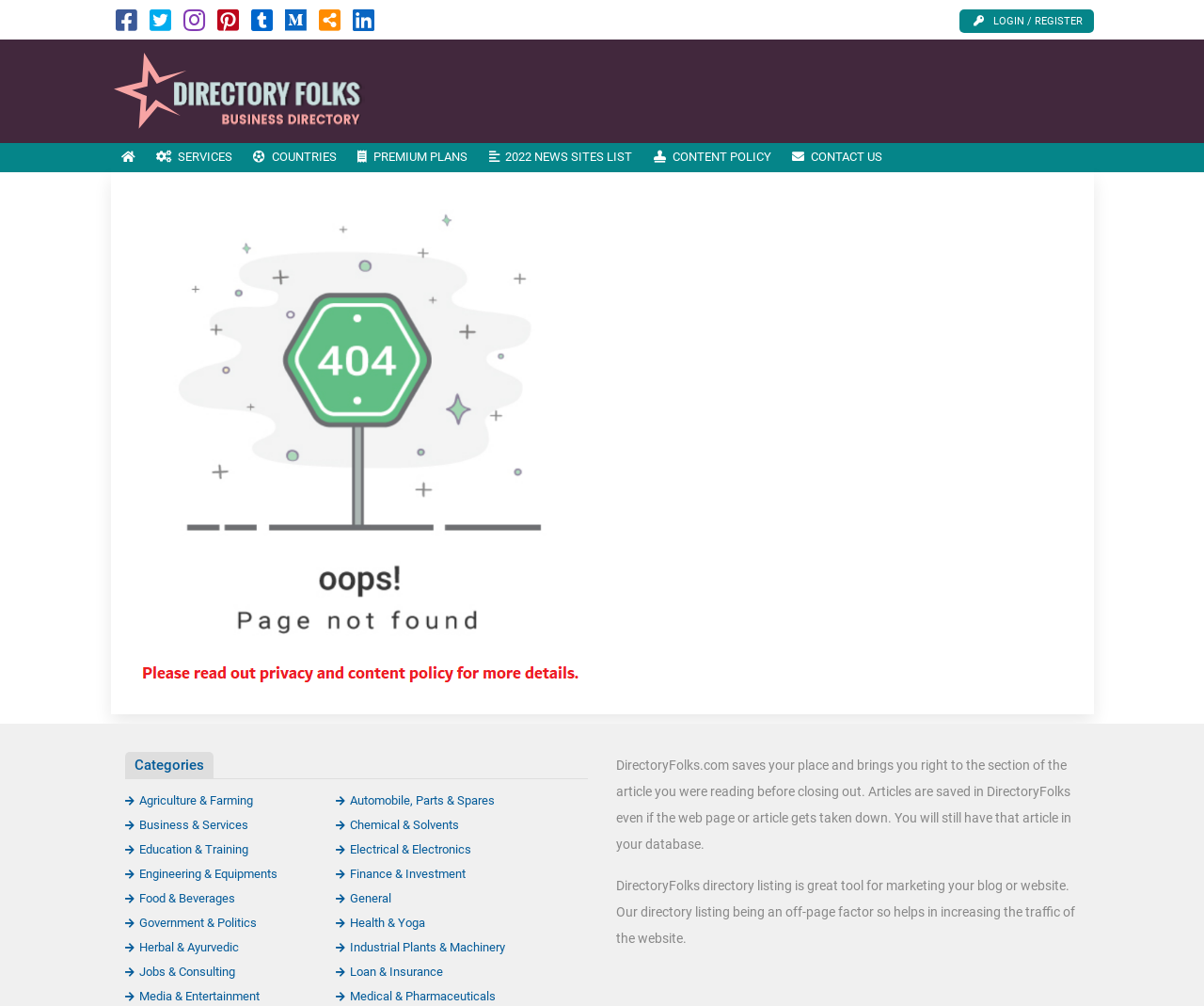Please give the bounding box coordinates of the area that should be clicked to fulfill the following instruction: "Go to HOME page". The coordinates should be in the format of four float numbers from 0 to 1, i.e., [left, top, right, bottom].

[0.092, 0.142, 0.121, 0.171]